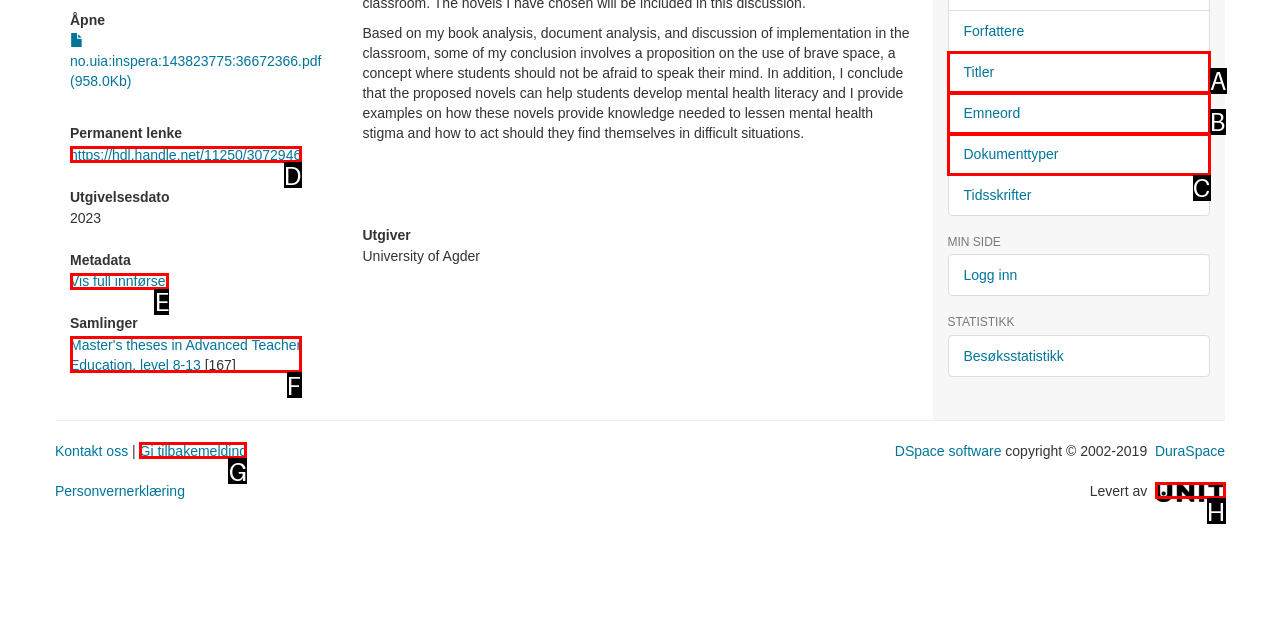Based on the description: Vis full innførsel, select the HTML element that fits best. Provide the letter of the matching option.

E